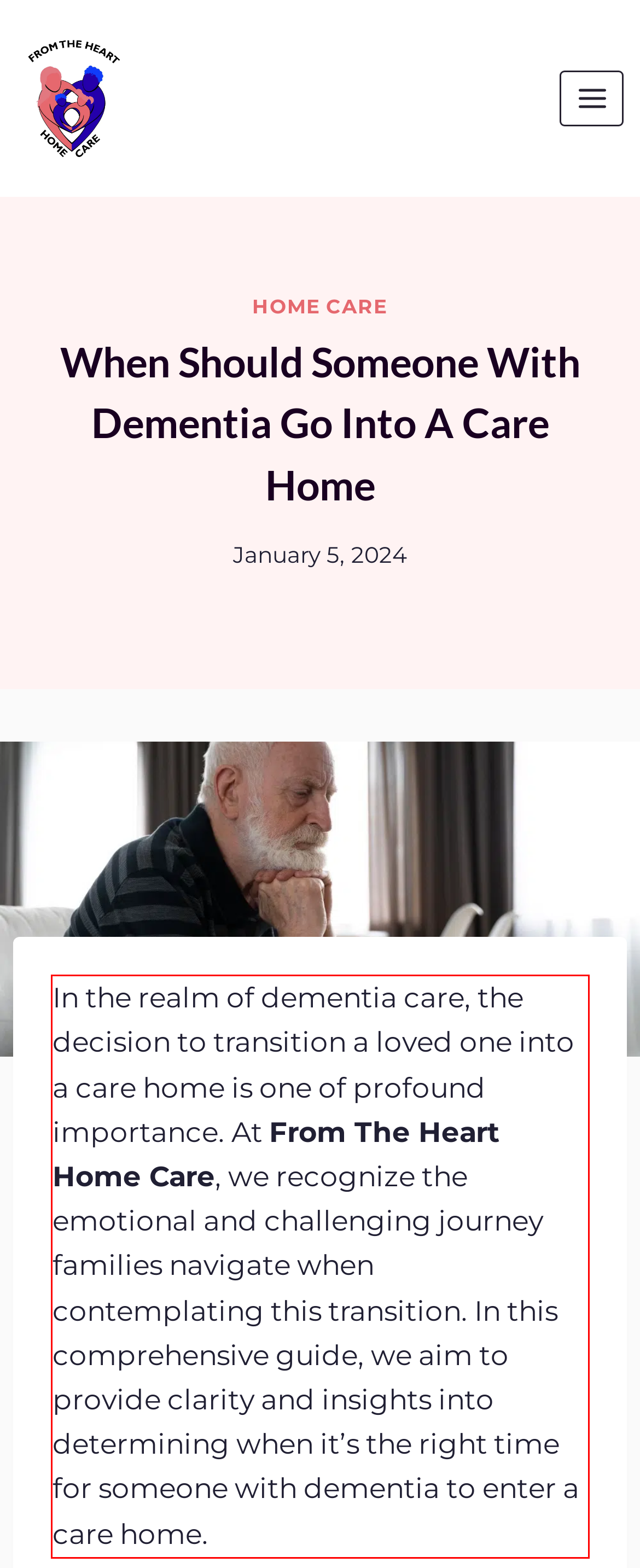From the given screenshot of a webpage, identify the red bounding box and extract the text content within it.

In the realm of dementia care, the decision to transition a loved one into a care home is one of profound importance. At From The Heart Home Care, we recognize the emotional and challenging journey families navigate when contemplating this transition. In this comprehensive guide, we aim to provide clarity and insights into determining when it’s the right time for someone with dementia to enter a care home.